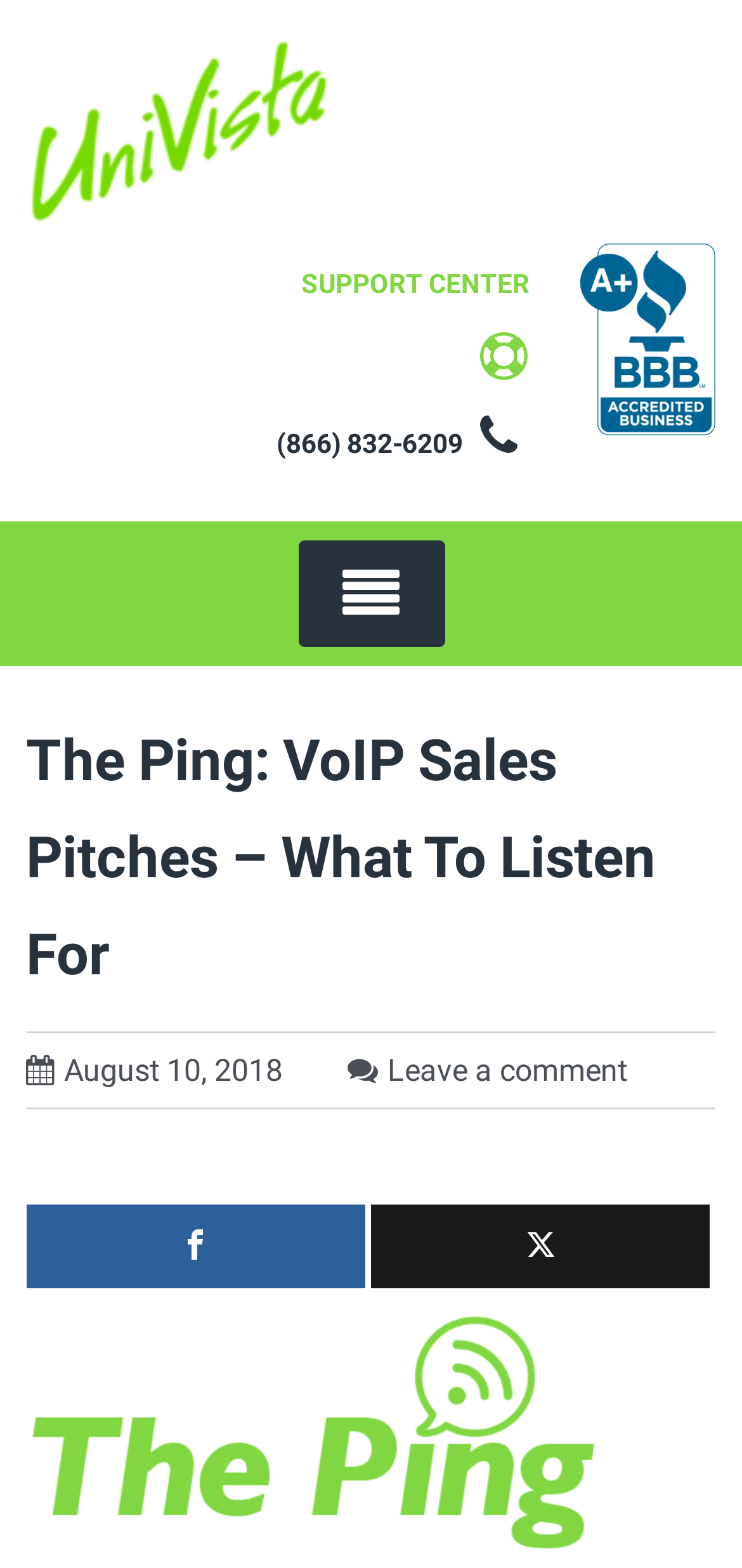Give a succinct answer to this question in a single word or phrase: 
What is the date of the article?

August 10, 2018